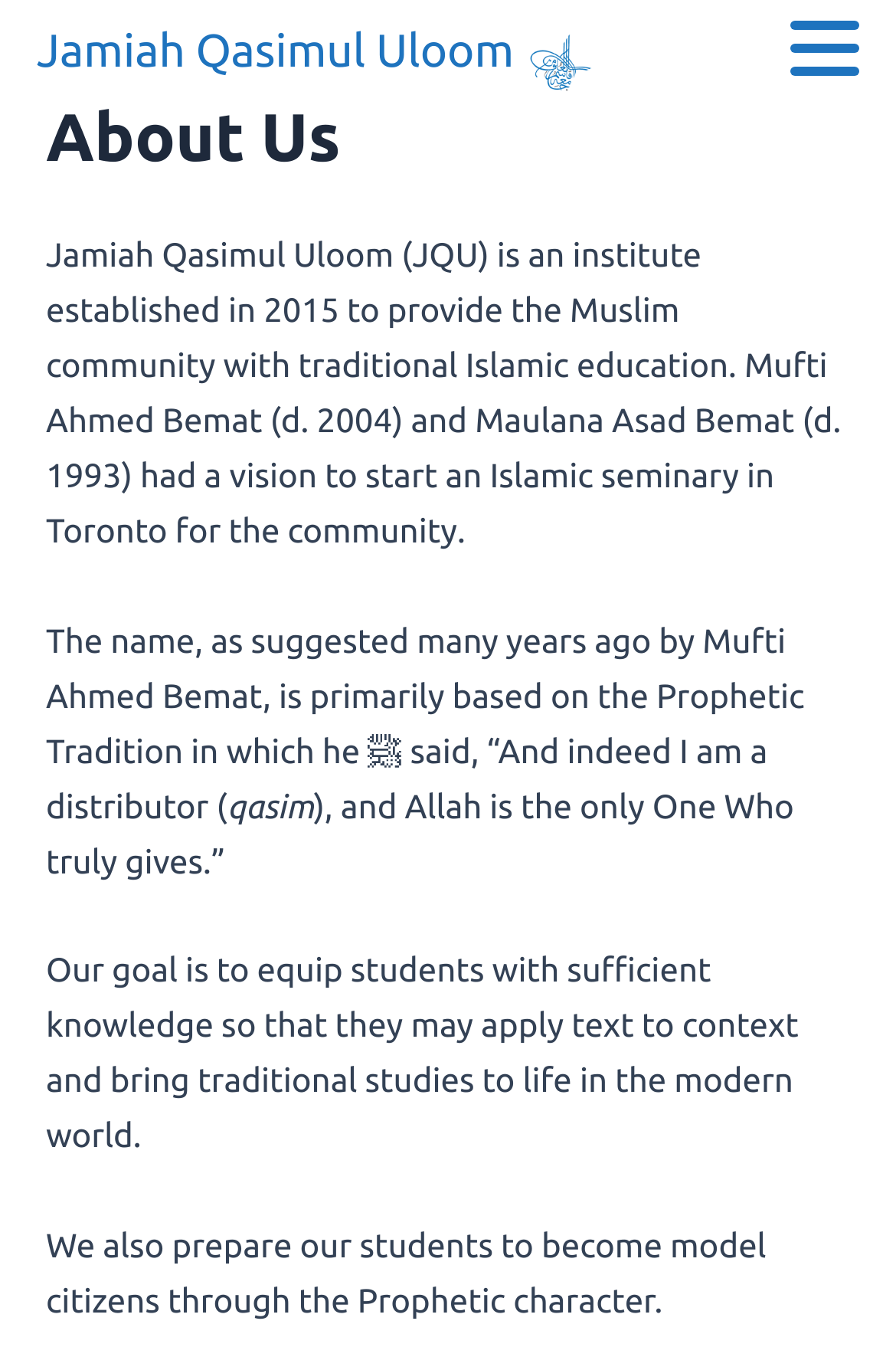What kind of citizens does the institute aim to prepare?
Look at the screenshot and respond with a single word or phrase.

Model citizens